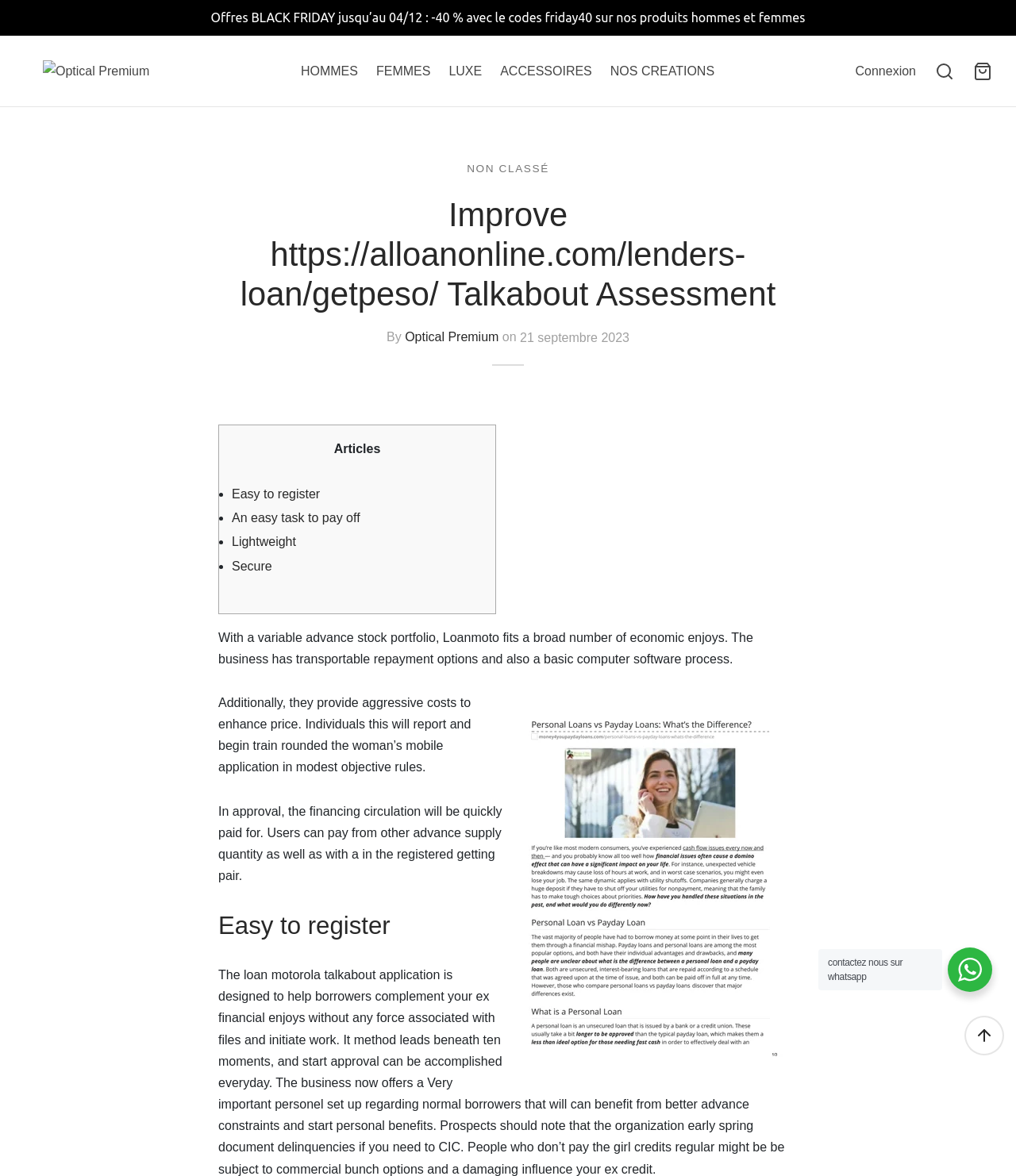What is the name of the product?
Please utilize the information in the image to give a detailed response to the question.

The name of the product can be found in the link 'Optical Premium' at the top of the webpage, which is also an image with the same name. This suggests that Optical Premium is the main product being promoted on this webpage.